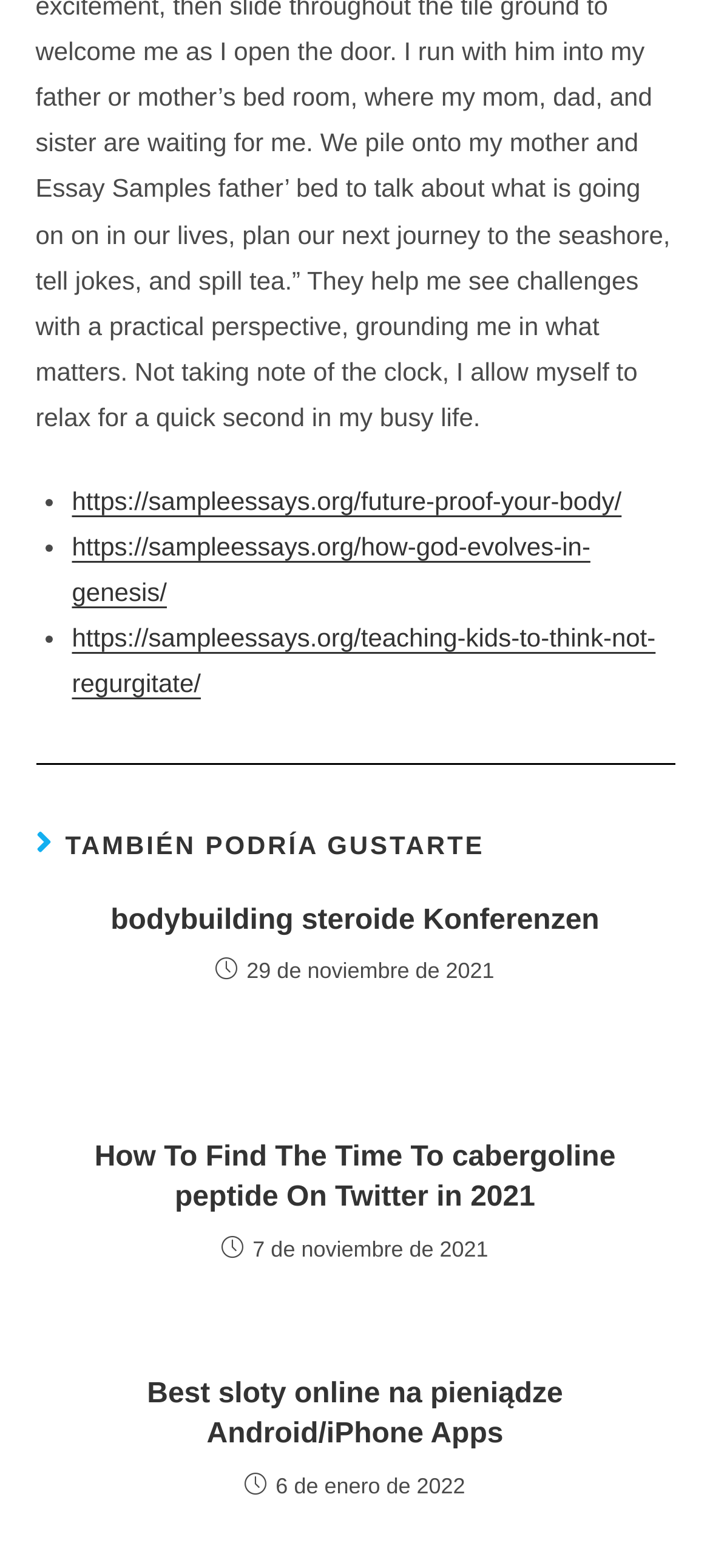What is the date of the latest article?
Examine the image and give a concise answer in one word or a short phrase.

6 de enero de 2022